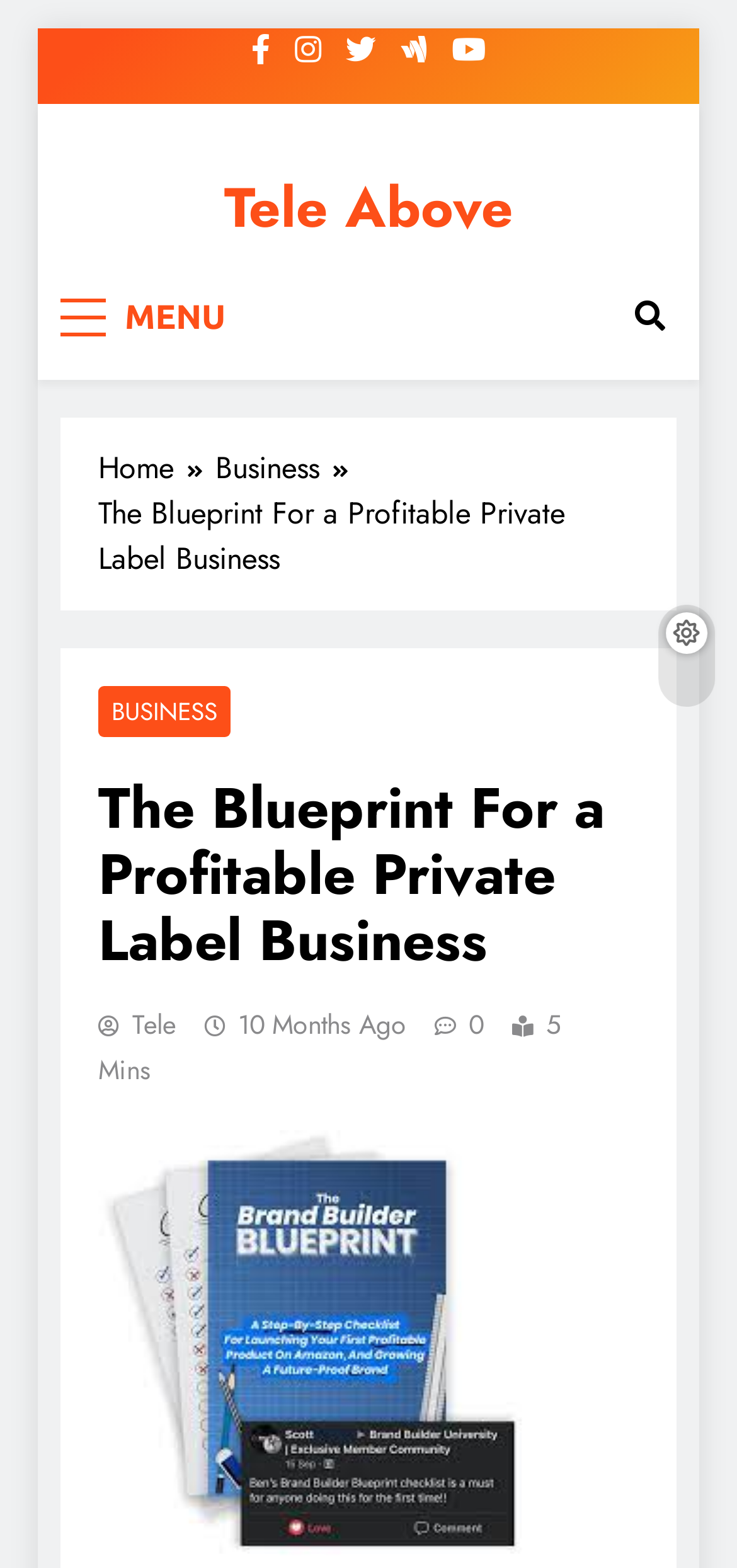Determine and generate the text content of the webpage's headline.

The Blueprint For a Profitable Private Label Business